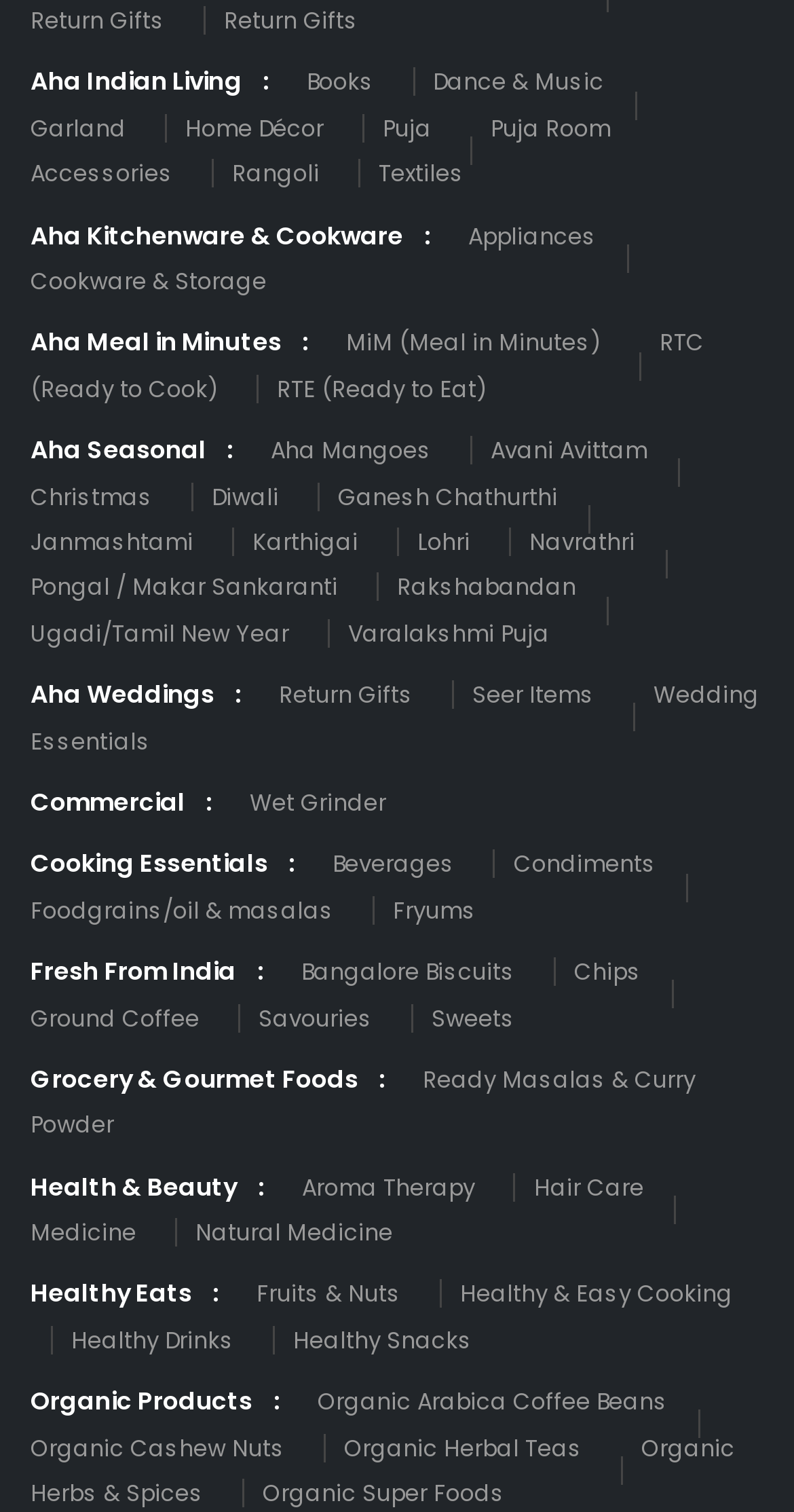Provide the bounding box coordinates of the HTML element this sentence describes: "RTC (Ready to Cook)". The bounding box coordinates consist of four float numbers between 0 and 1, i.e., [left, top, right, bottom].

[0.038, 0.216, 0.887, 0.268]